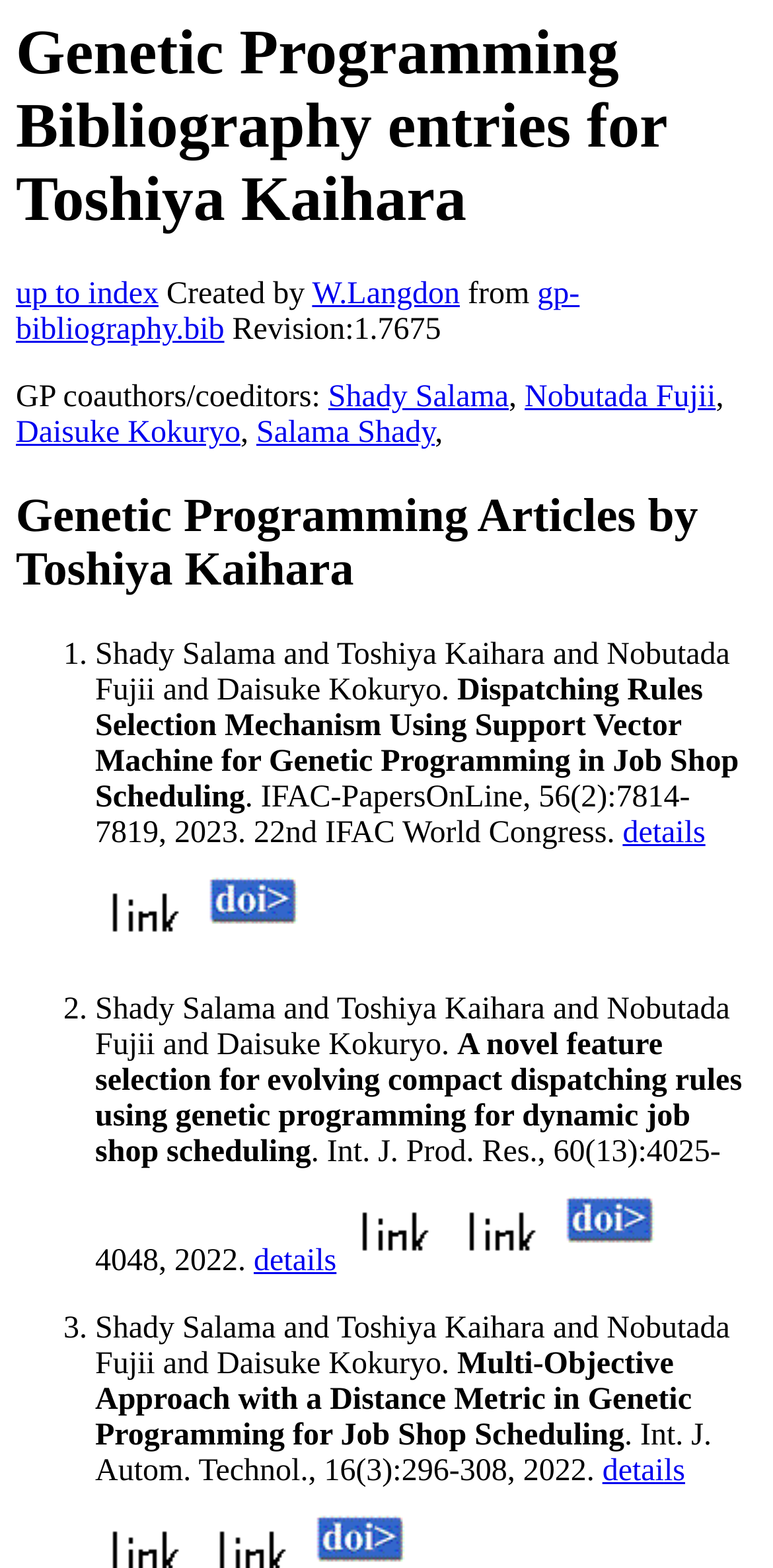Locate the coordinates of the bounding box for the clickable region that fulfills this instruction: "visit W.Langdon's page".

[0.404, 0.177, 0.595, 0.199]